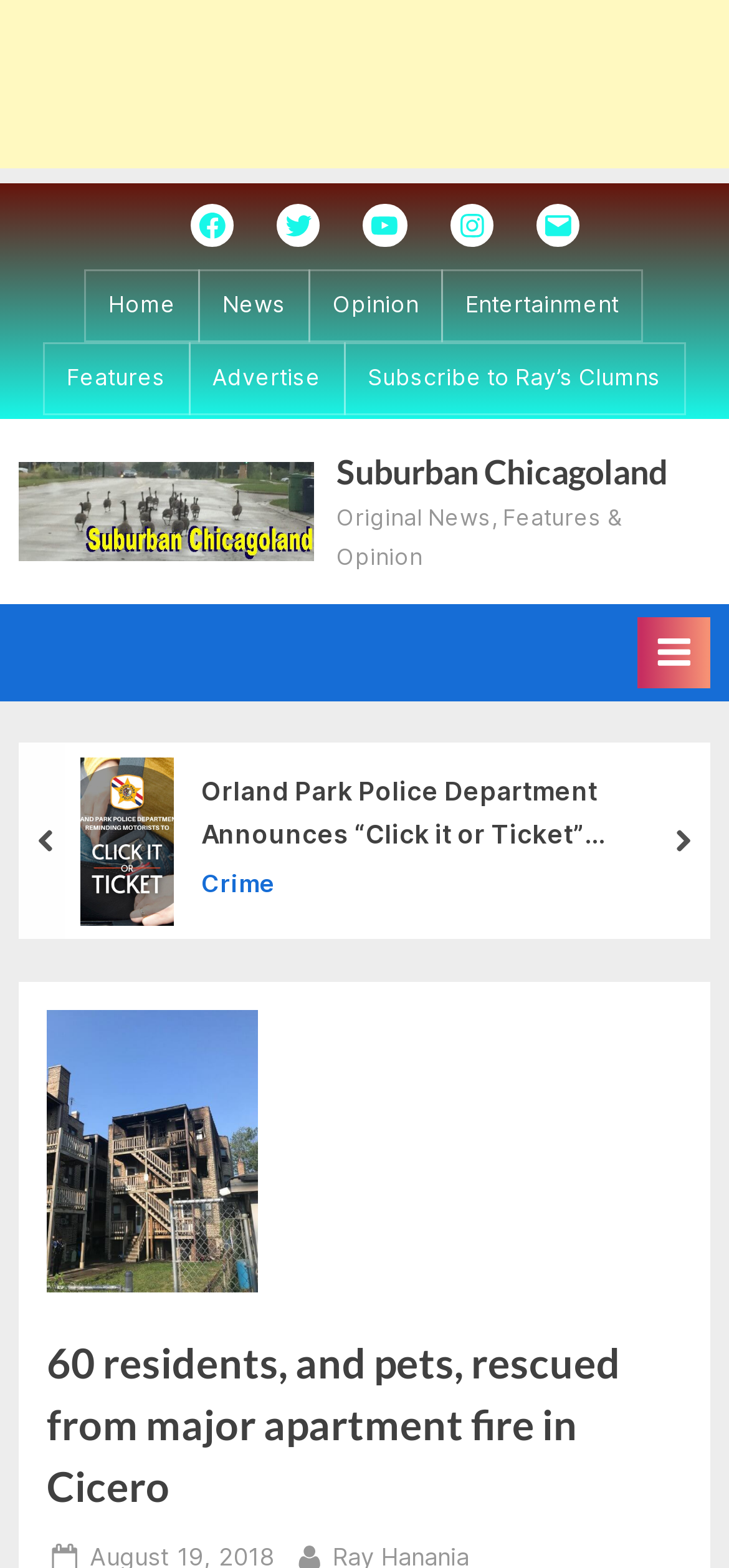Using the element description: "parent_node: Suburban Chicagoland", determine the bounding box coordinates for the specified UI element. The coordinates should be four float numbers between 0 and 1, [left, top, right, bottom].

[0.026, 0.294, 0.431, 0.358]